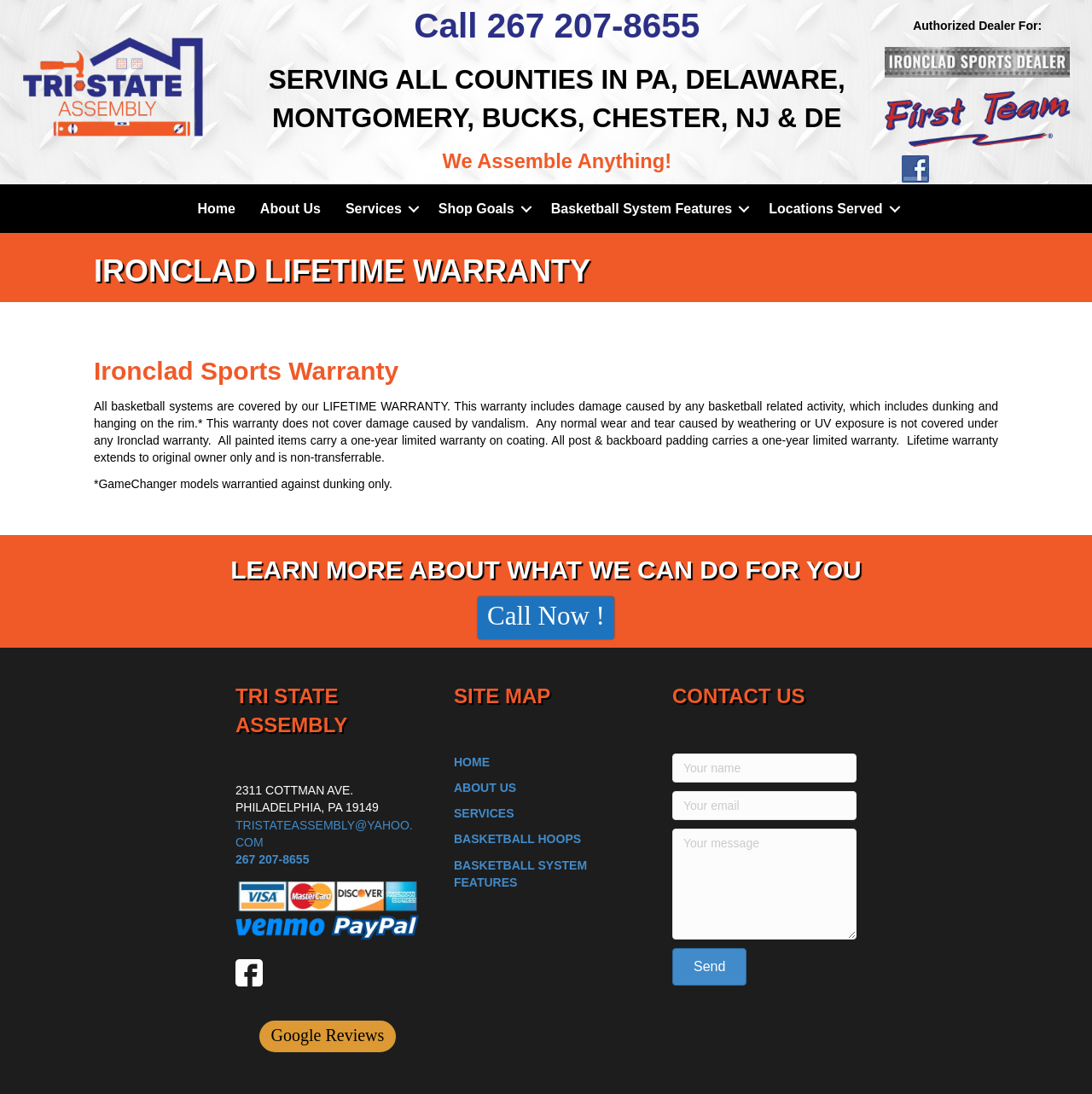Locate the bounding box of the UI element with the following description: "SERVICES".

[0.416, 0.737, 0.471, 0.75]